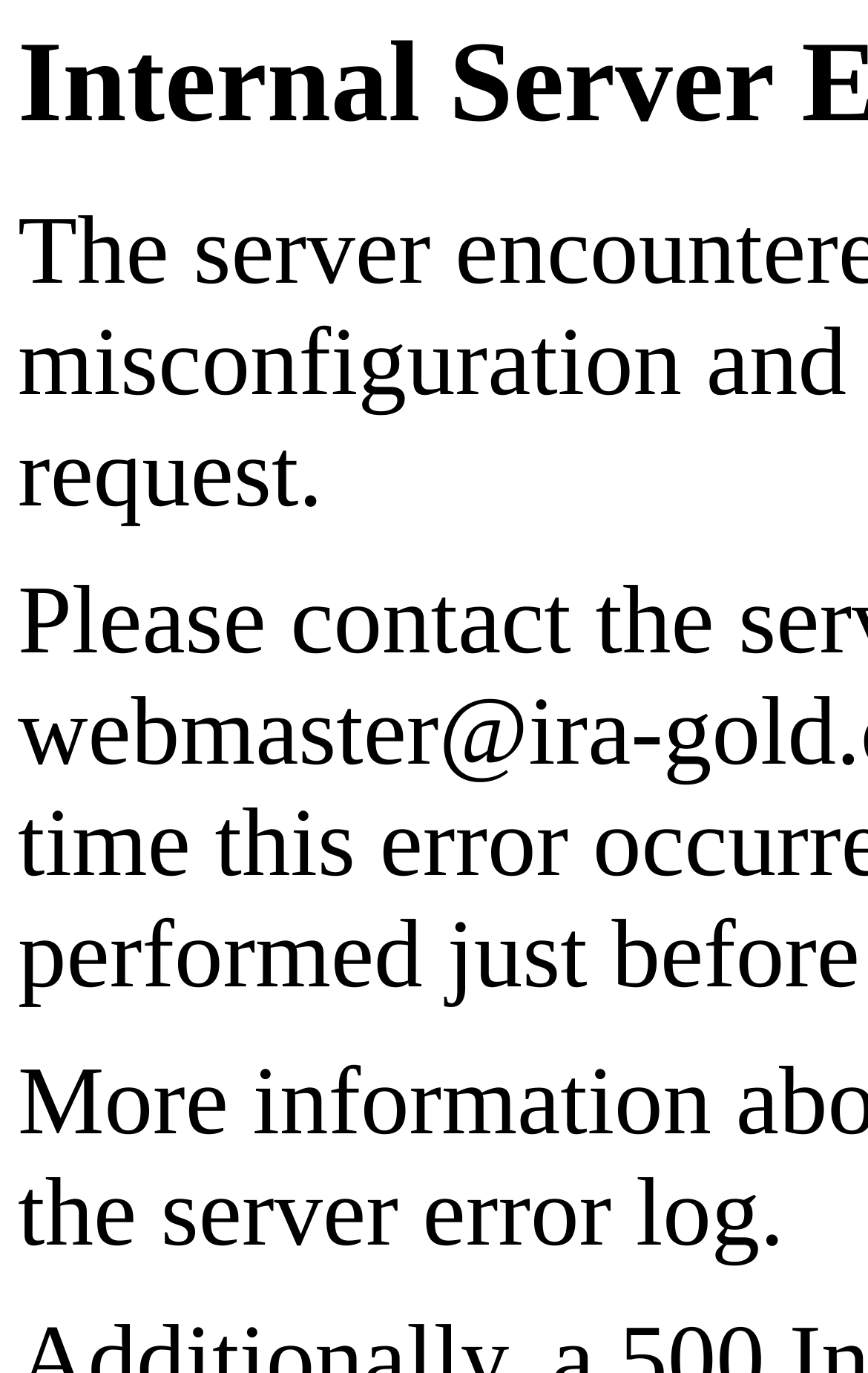Extract the heading text from the webpage.

Internal Server Error